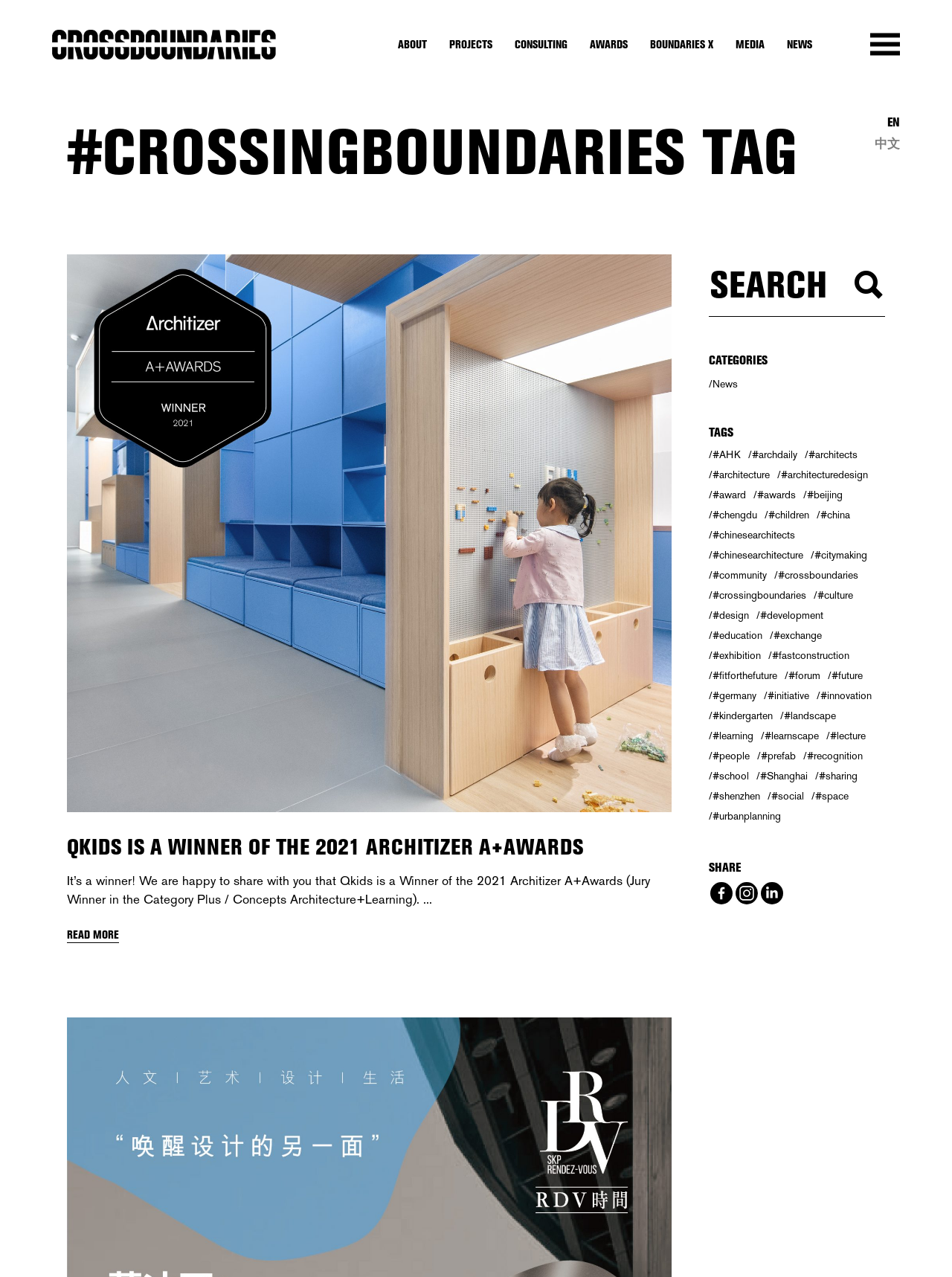Locate the bounding box of the UI element with the following description: "NEWS".

[0.815, 0.028, 0.865, 0.042]